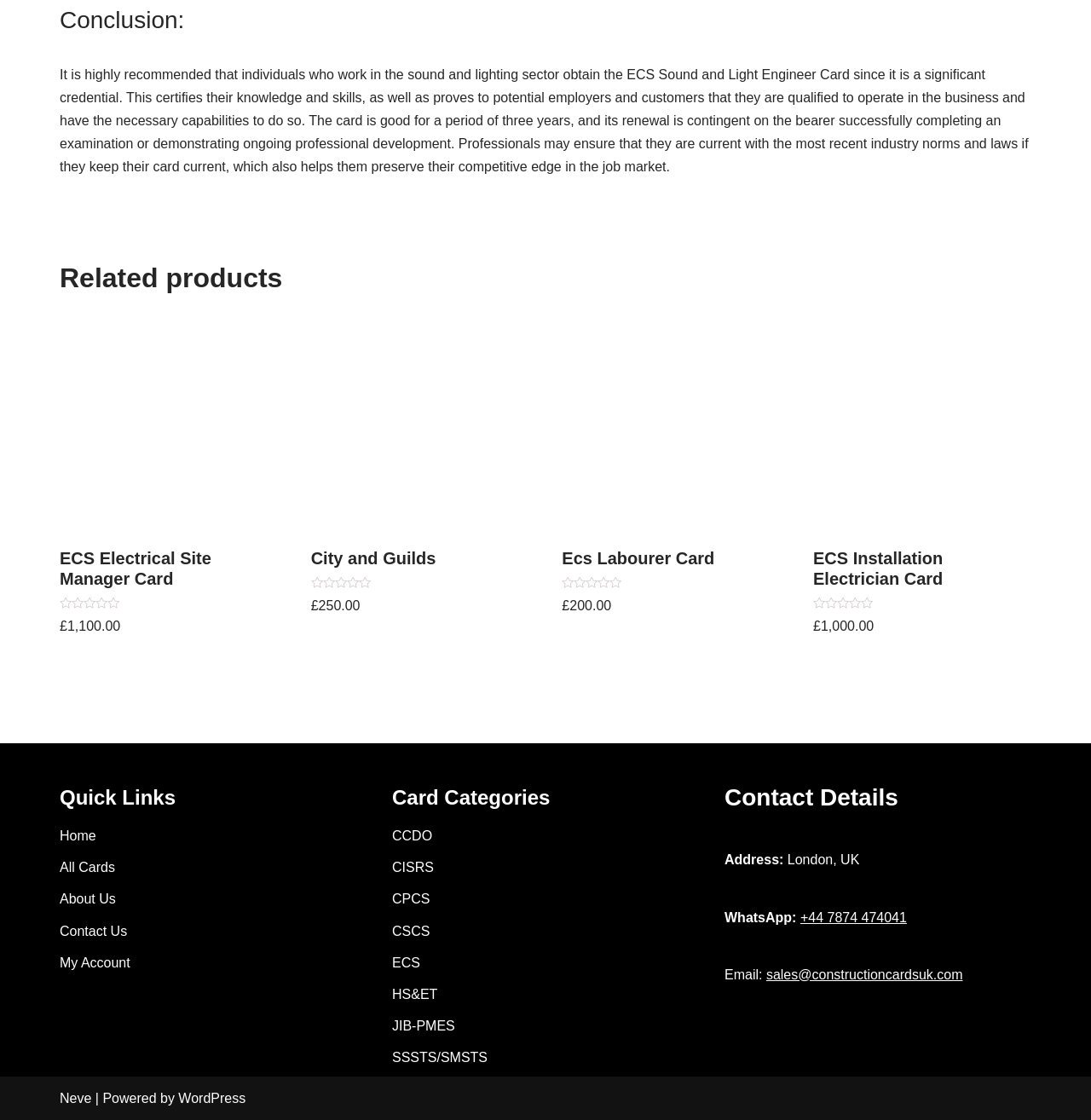Ascertain the bounding box coordinates for the UI element detailed here: "Home". The coordinates should be provided as [left, top, right, bottom] with each value being a float between 0 and 1.

[0.055, 0.74, 0.088, 0.753]